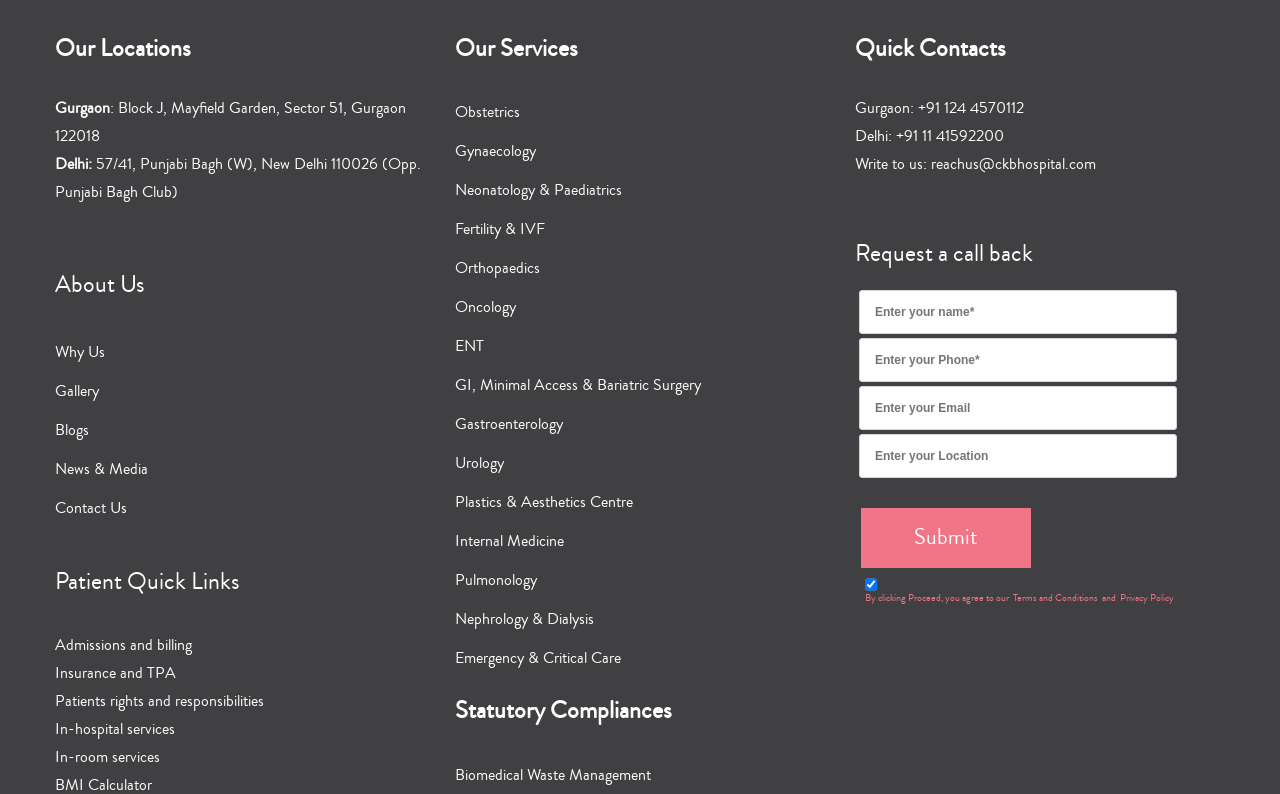What are the locations of the hospital?
Using the image, provide a detailed and thorough answer to the question.

The webpage lists two locations of the hospital, which are Gurgaon and Delhi. This information can be found in the 'Our Locations' section, where the addresses of the two locations are also provided.